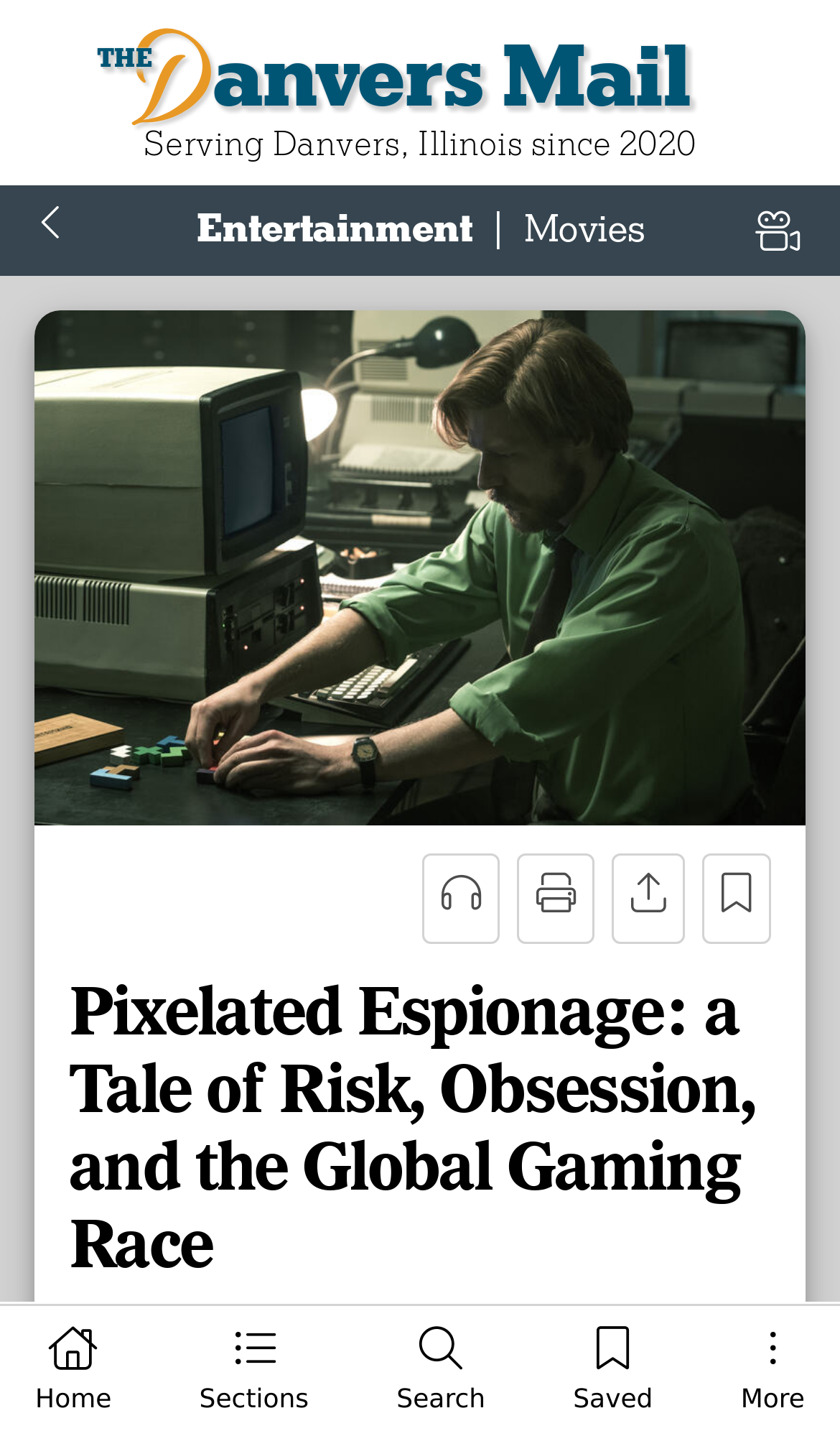Identify the text that serves as the heading for the webpage and generate it.

Pixelated Espionage: a Tale of Risk, Obsession, and the Global Gaming Race